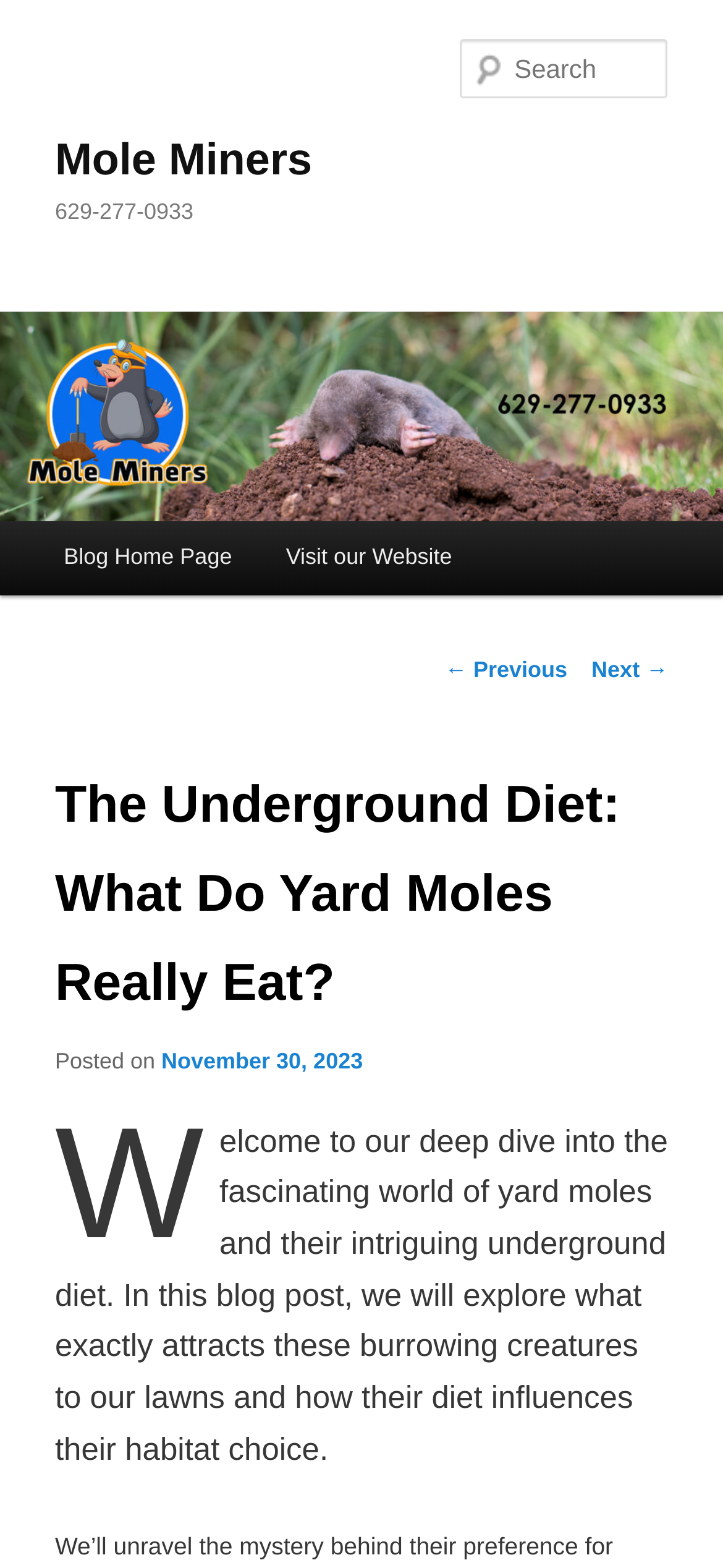Return the bounding box coordinates of the UI element that corresponds to this description: "← Previous". The coordinates must be given as four float numbers in the range of 0 and 1, [left, top, right, bottom].

[0.615, 0.418, 0.785, 0.435]